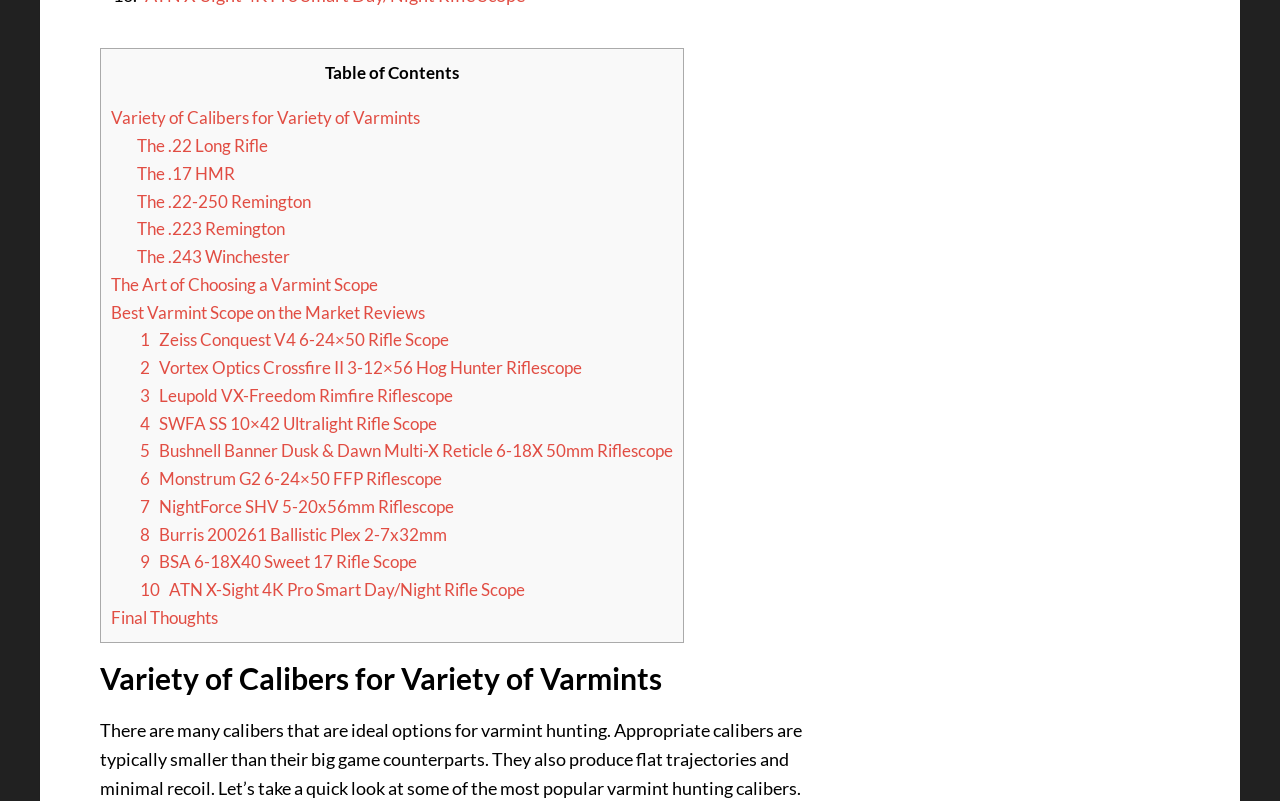Could you highlight the region that needs to be clicked to execute the instruction: "View 'Final Thoughts'"?

[0.087, 0.758, 0.17, 0.784]